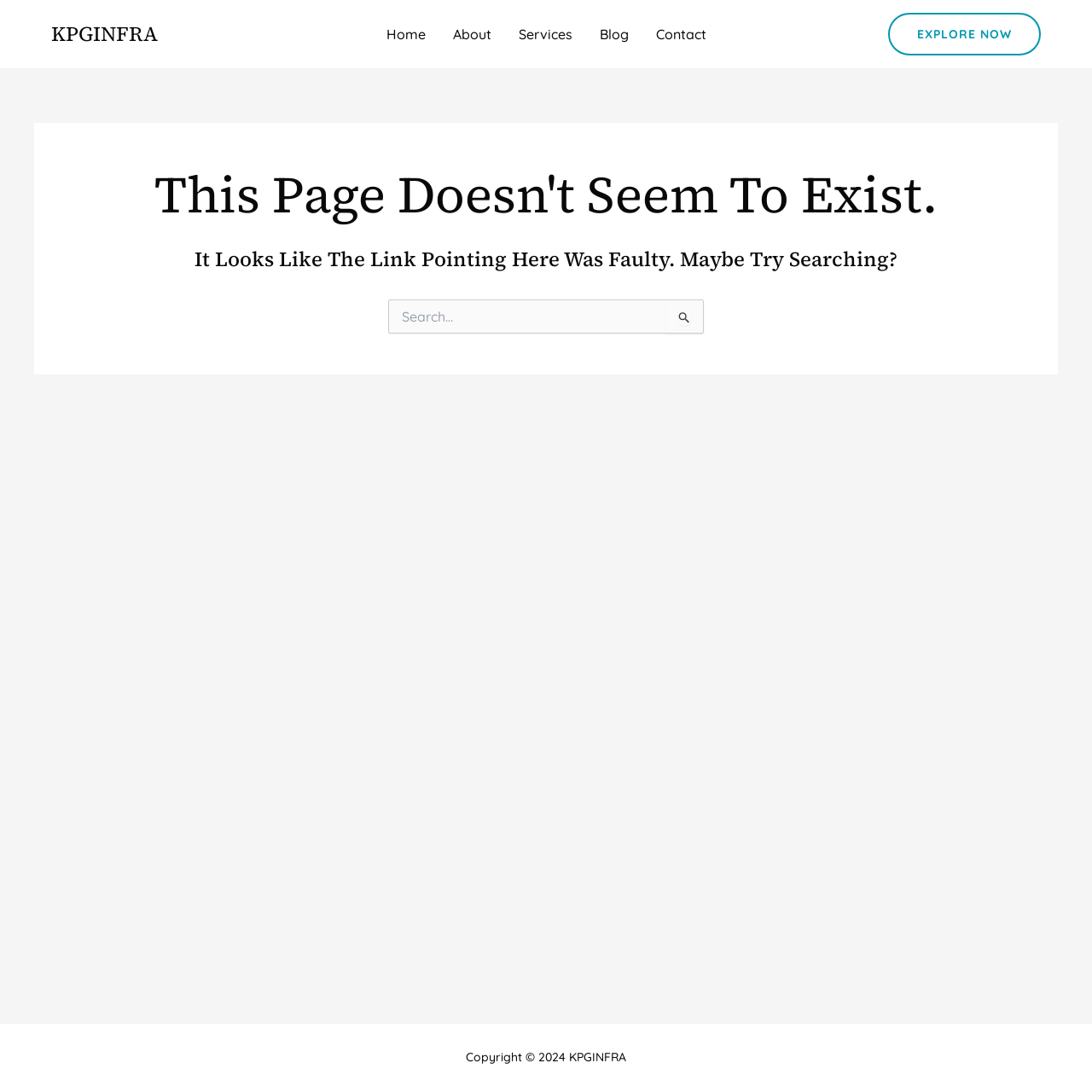Using the element description provided, determine the bounding box coordinates in the format (top-left x, top-left y, bottom-right x, bottom-right y). Ensure that all values are floating point numbers between 0 and 1. Element description: Explore Now

[0.813, 0.012, 0.953, 0.051]